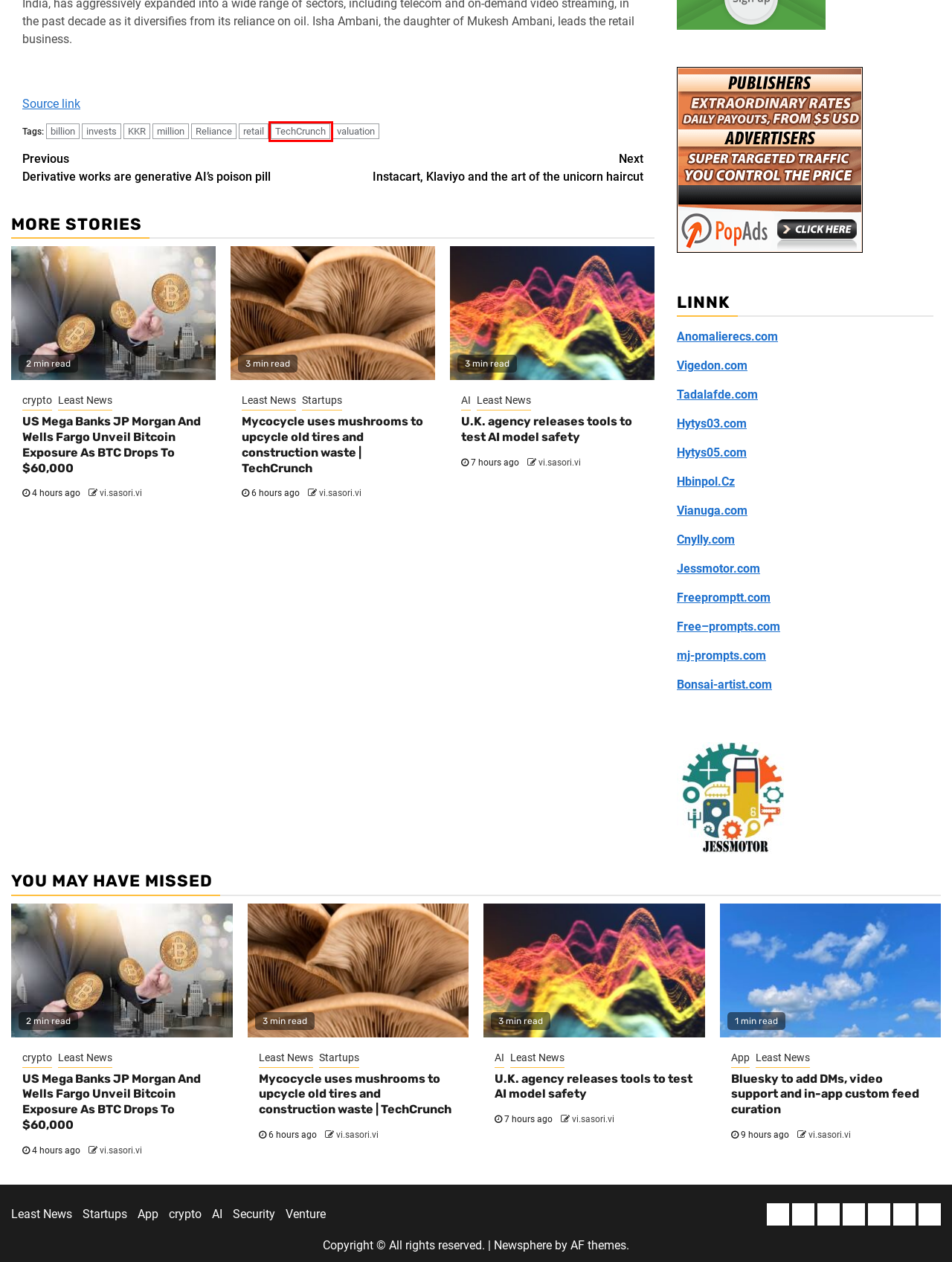Analyze the screenshot of a webpage featuring a red rectangle around an element. Pick the description that best fits the new webpage after interacting with the element inside the red bounding box. Here are the candidates:
A. retail
B. MJ-Prompts - Just another WordPress site
C. Register · PopAds
D. Derivative works are generative AI’s poison pill
E. invests
F. billion
G. tadalafde
H. TechCrunch

H